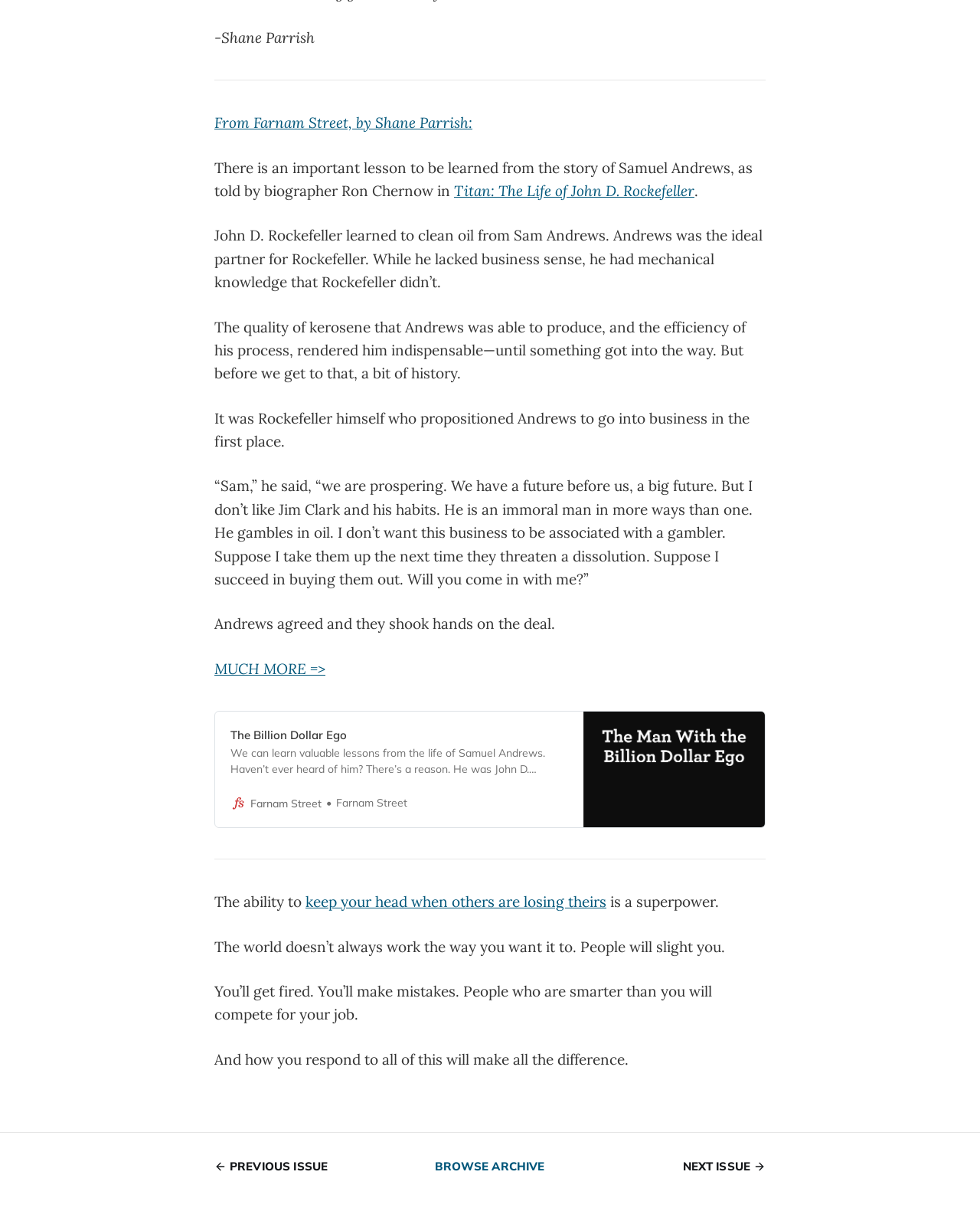From the given element description: "Next issue", find the bounding box for the UI element. Provide the coordinates as four float numbers between 0 and 1, in the order [left, top, right, bottom].

[0.696, 0.956, 0.781, 0.971]